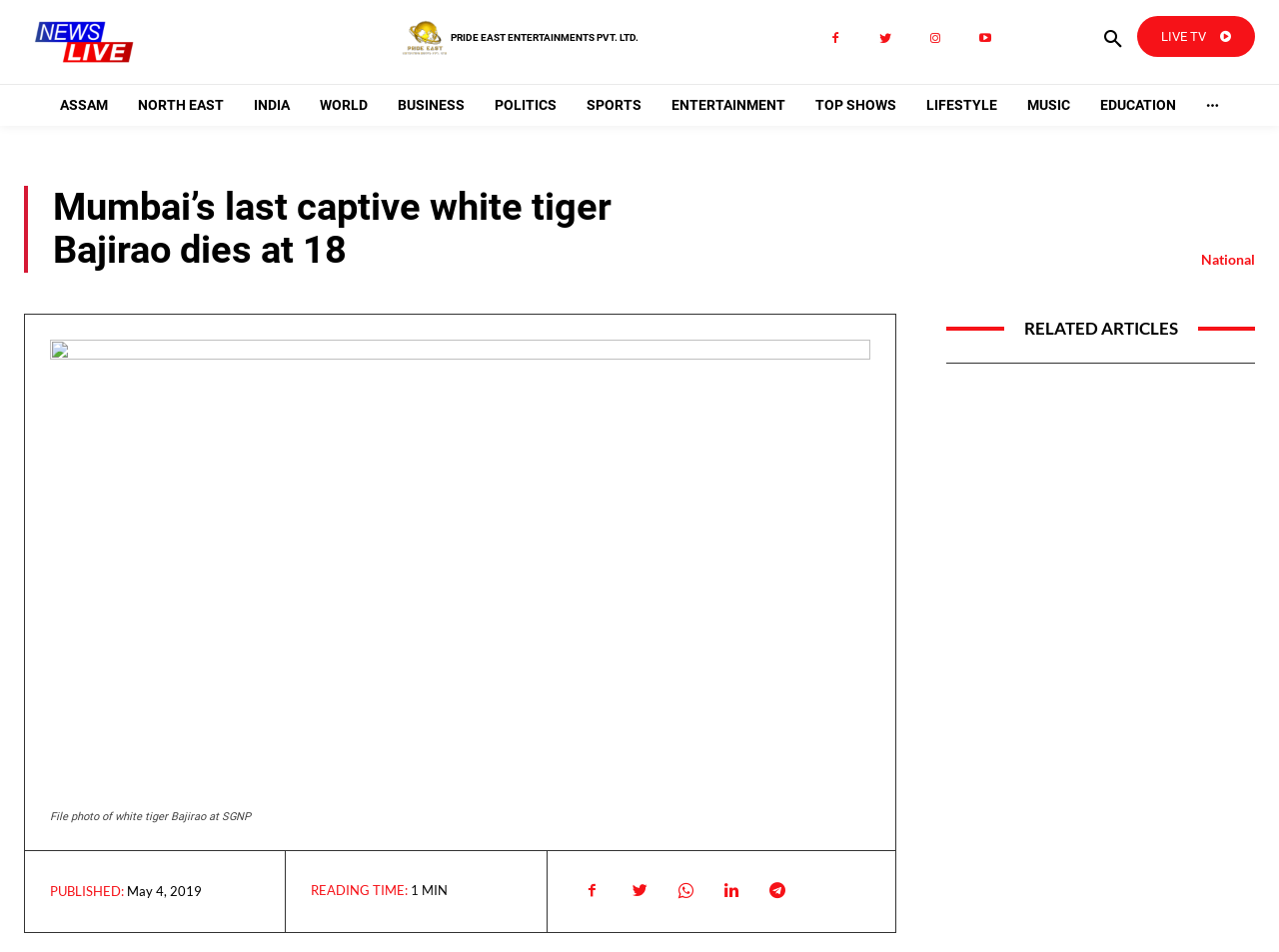Please provide the bounding box coordinates in the format (top-left x, top-left y, bottom-right x, bottom-right y). Remember, all values are floating point numbers between 0 and 1. What is the bounding box coordinate of the region described as: aria-label="Search"

[0.852, 0.016, 0.889, 0.067]